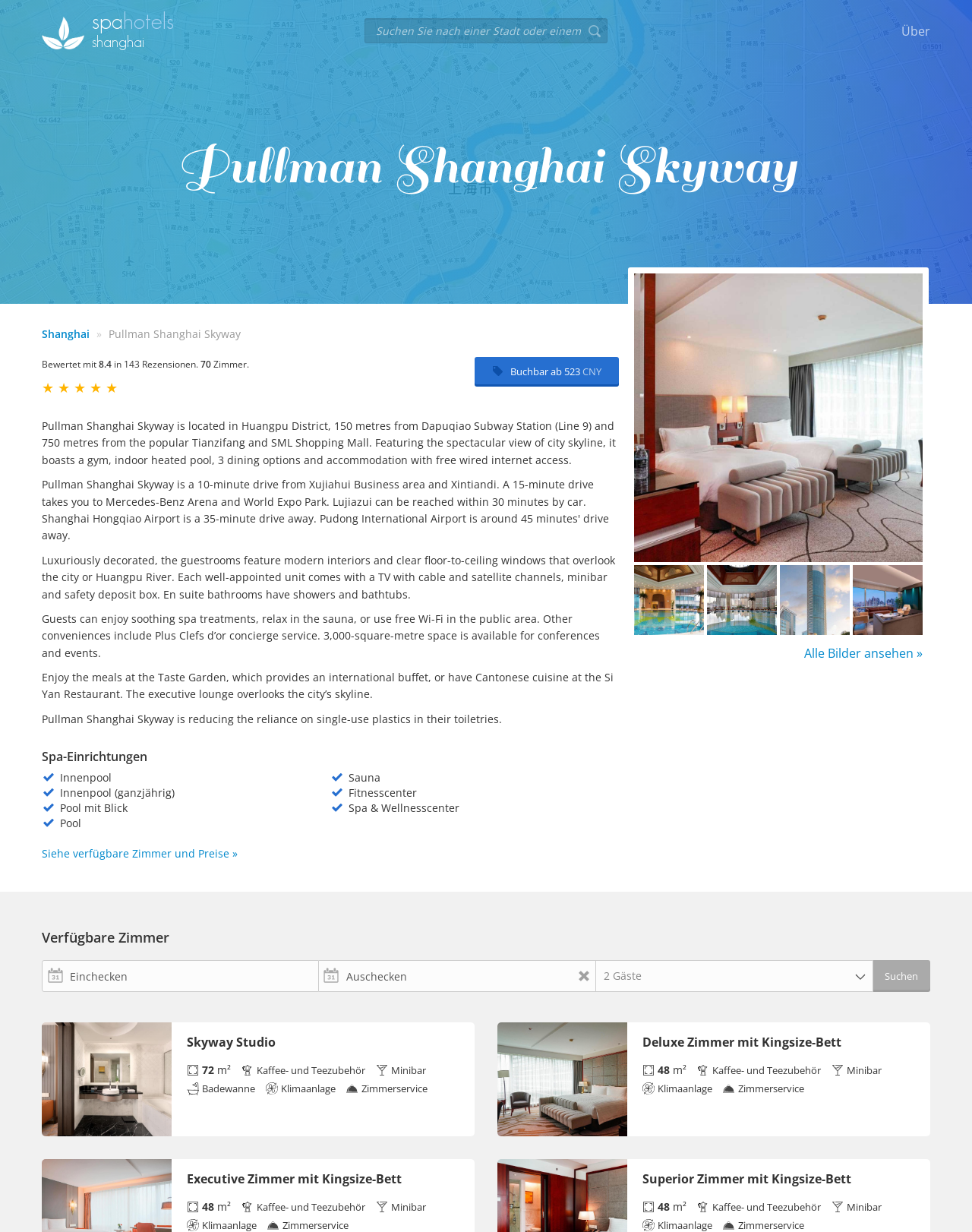Provide your answer in one word or a succinct phrase for the question: 
What is the rating of Pullman Shanghai Skyway?

8.4